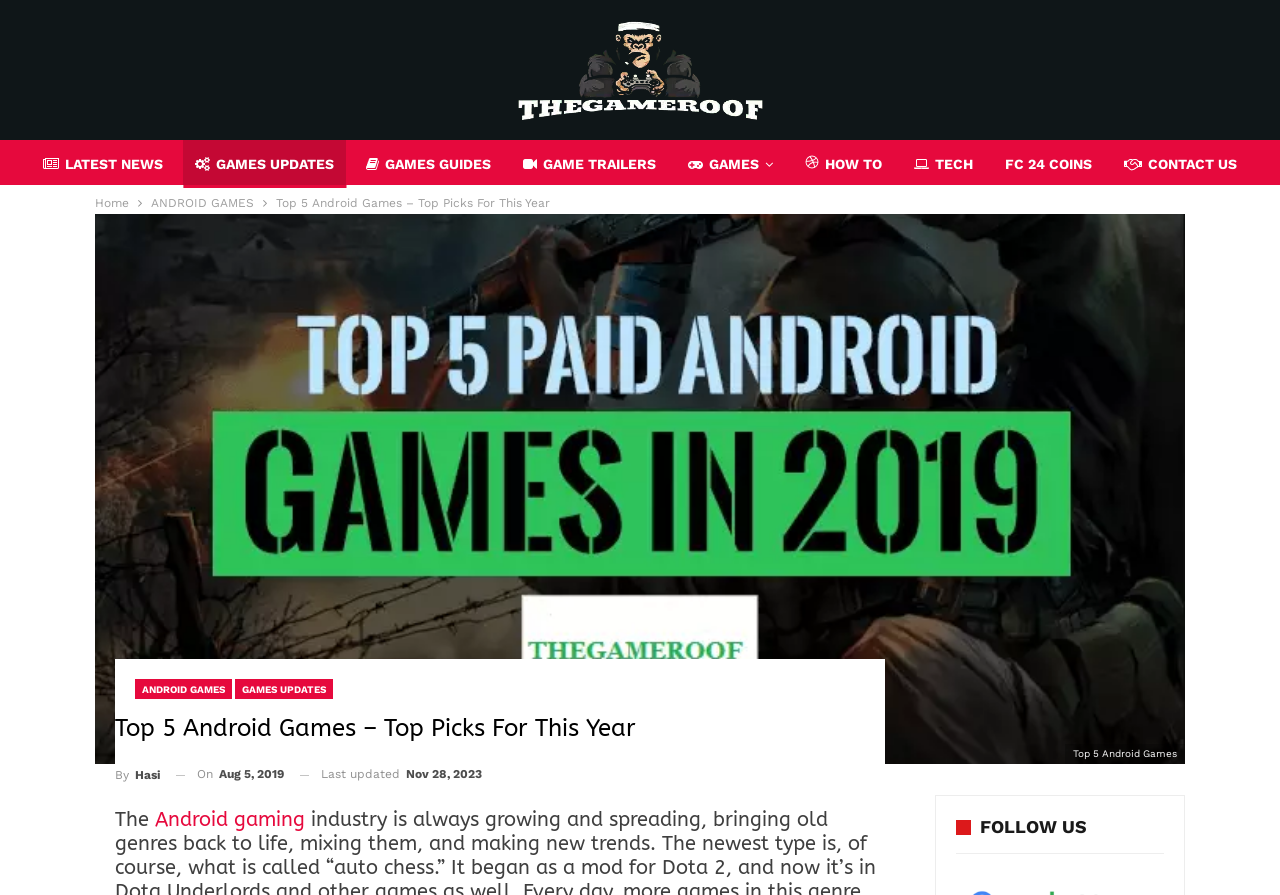When was the article last updated?
Provide a detailed answer to the question, using the image to inform your response.

I determined the answer by looking at the article section, where the last updated date 'Nov 28, 2023' is mentioned, indicating when the article was last updated.